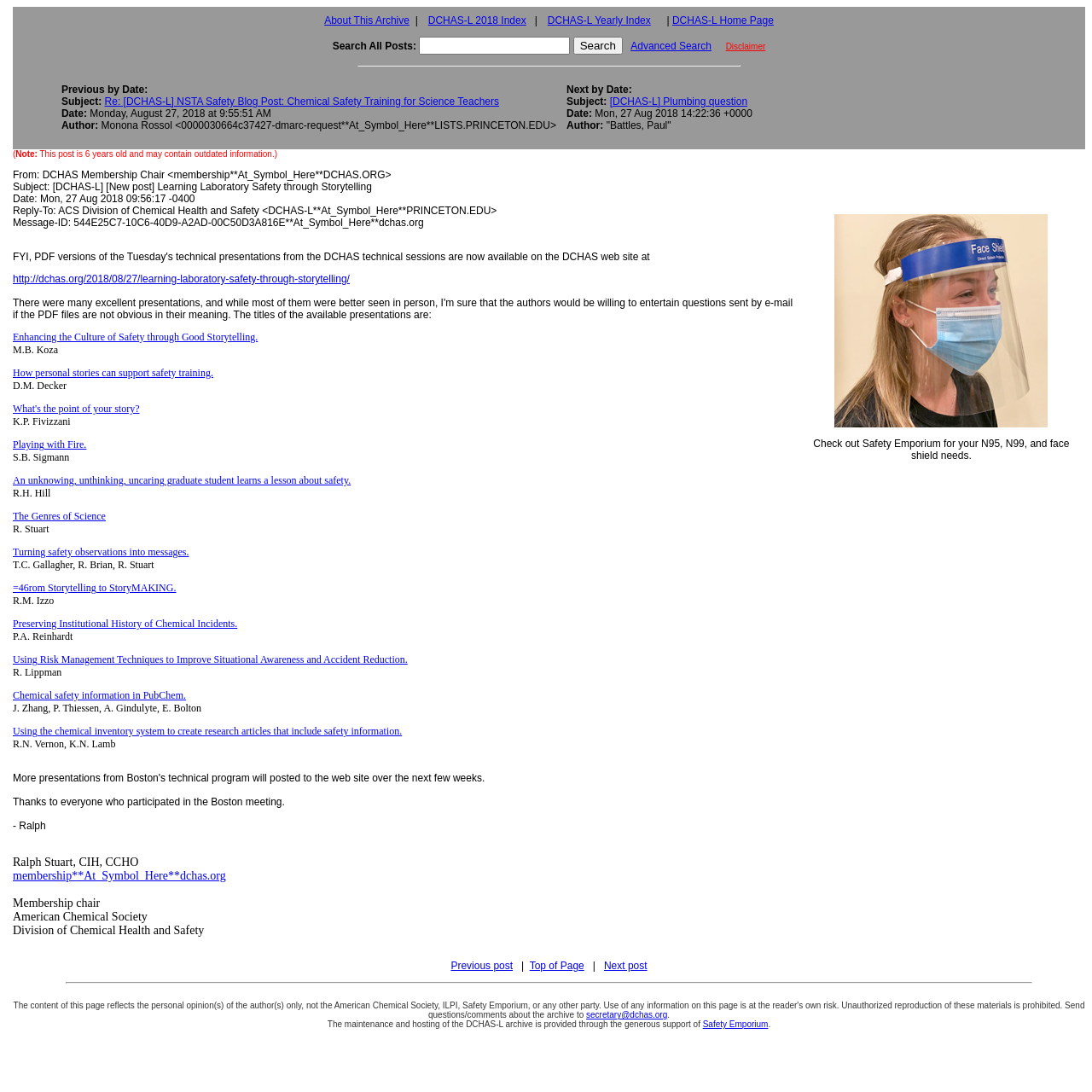Provide your answer to the question using just one word or phrase: What is the date of the post?

Mon, 27 Aug 2018